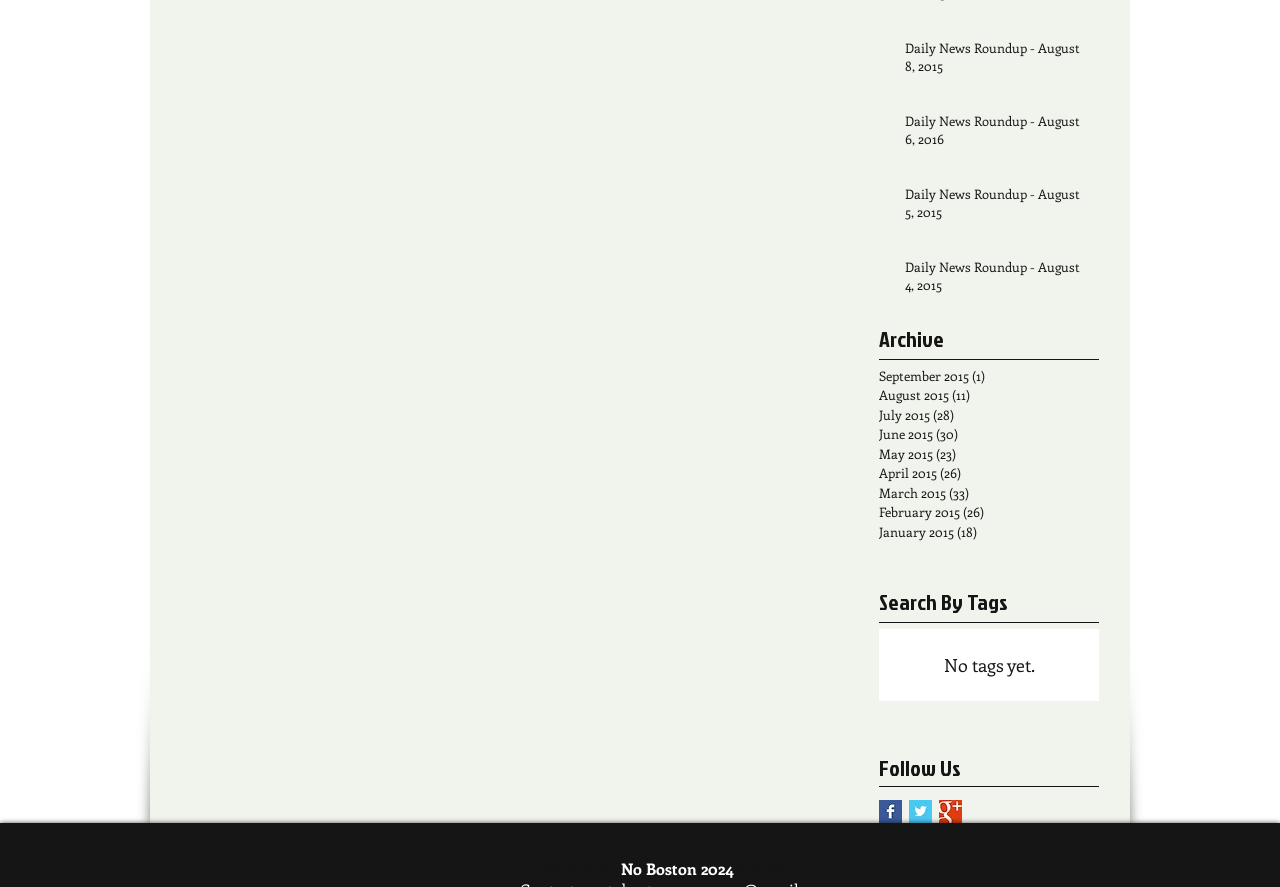What is the month with the most posts?
Please provide a comprehensive answer based on the visual information in the image.

I looked at the navigation section under the 'Archive' heading and found the number of posts for each month. The month with the most posts is June 2015 with 30 posts.